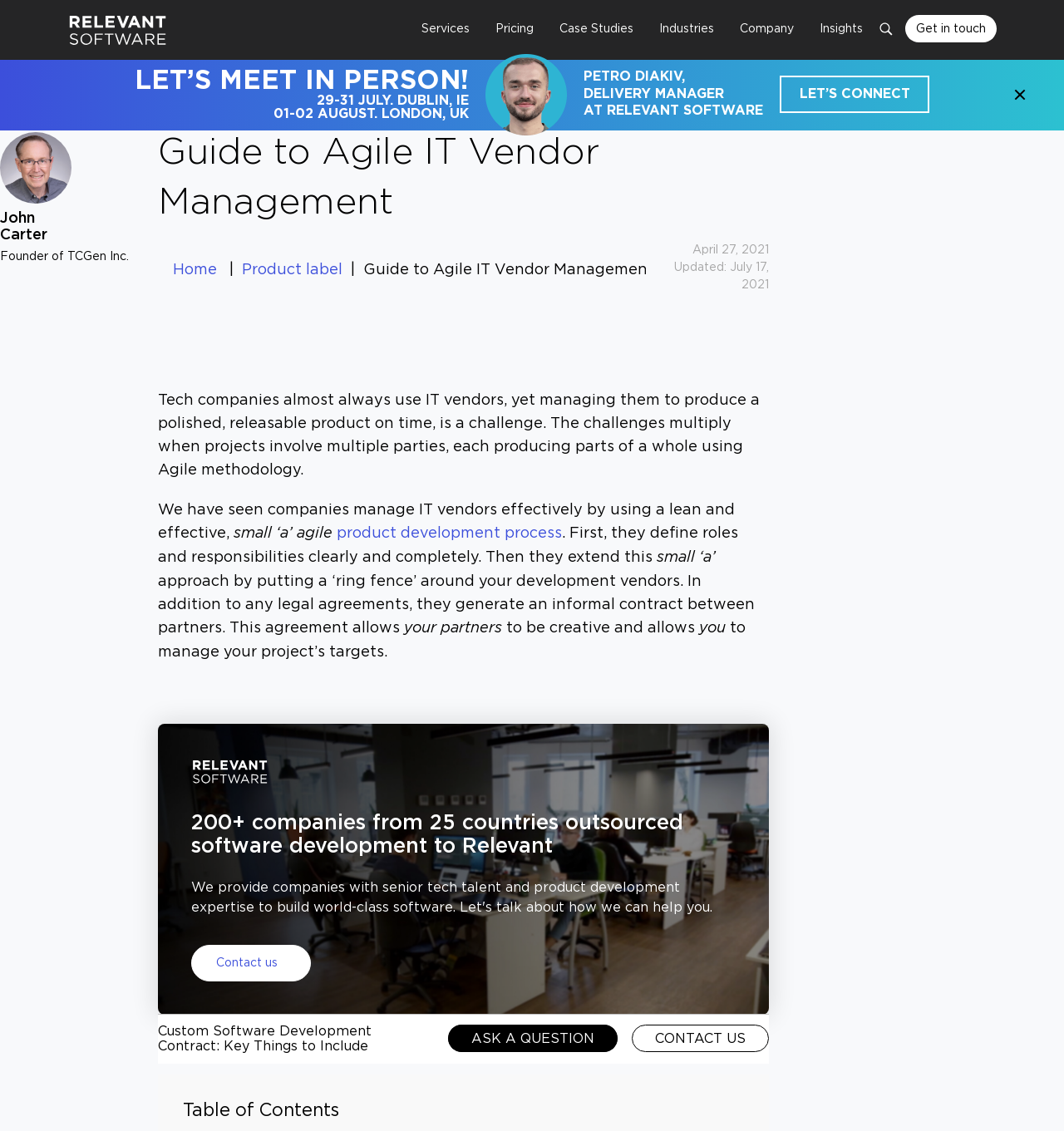Give a detailed account of the webpage's layout and content.

This webpage is a guide to agile IT vendor management, with a focus on custom software development contracts. At the top, there is a logo and a navigation menu with links to "Services", "Pricing", "Case Studies", "Industries", "Company", and "Insights". Below the navigation menu, there is a call-to-action button and a search bar.

The main content of the page is divided into several sections. The first section introduces the challenges of managing IT vendors and presents a solution using agile methodology. There is a heading "Guide to Agile IT Vendor Management" followed by a brief description of the challenges and a paragraph explaining how companies can manage IT vendors effectively.

The next section features a quote from Petro Diakiv, Delivery Manager at Relevant Software, with a photo of him. Below the quote, there is a link to "LET'S CONNECT" and a button with an icon.

The following section discusses the importance of defining roles and responsibilities clearly and completely, and extending this approach by putting a "ring fence" around development vendors. There are several paragraphs of text explaining this concept, with links to related topics.

On the right side of the page, there is a table of contents with links to different sections of the guide. Below the table of contents, there is a section highlighting the benefits of outsourcing software development to Relevant, with a heading "200+ companies from 25 countries outsourced software development to Relevant". There is also a link to "Contact us" and a logo of Relevant.

Further down the page, there are several sections with headings "Hand-selected developers to fit your needs at scale", "Contact us to get the following:", and "Get a quote". These sections feature lists of benefits, including 200+ projects delivered remotely, 7 years of software development expertise, and world-class code quality delivered by Agile approach. There is also a contact form with fields for name, company, email, and message.

At the bottom of the page, there are links to reviews from Clutch, Goodfirms, G2, and Gartner Peer Insights, with logos for each review platform.